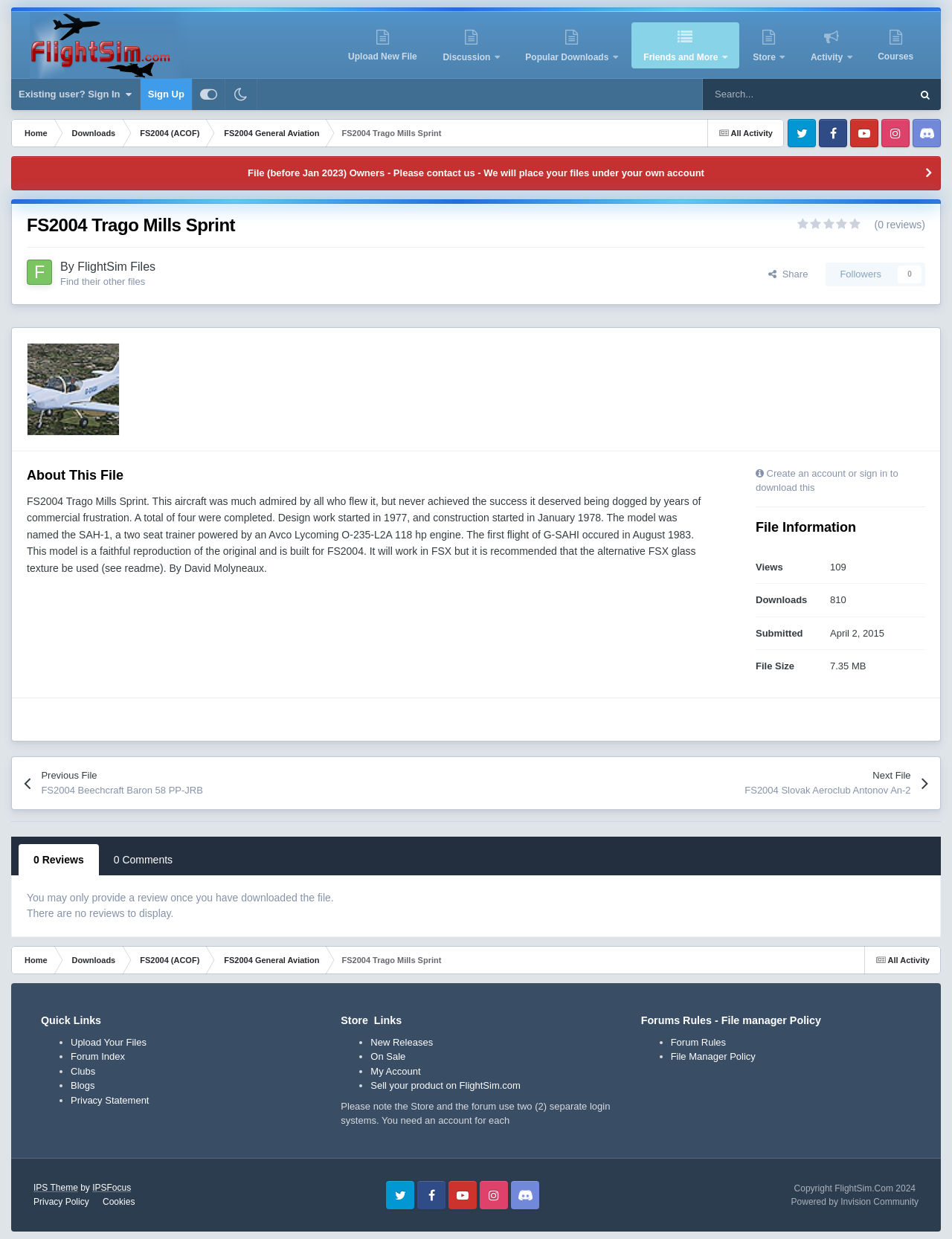Please mark the bounding box coordinates of the area that should be clicked to carry out the instruction: "Go to Previous File".

[0.025, 0.611, 0.298, 0.653]